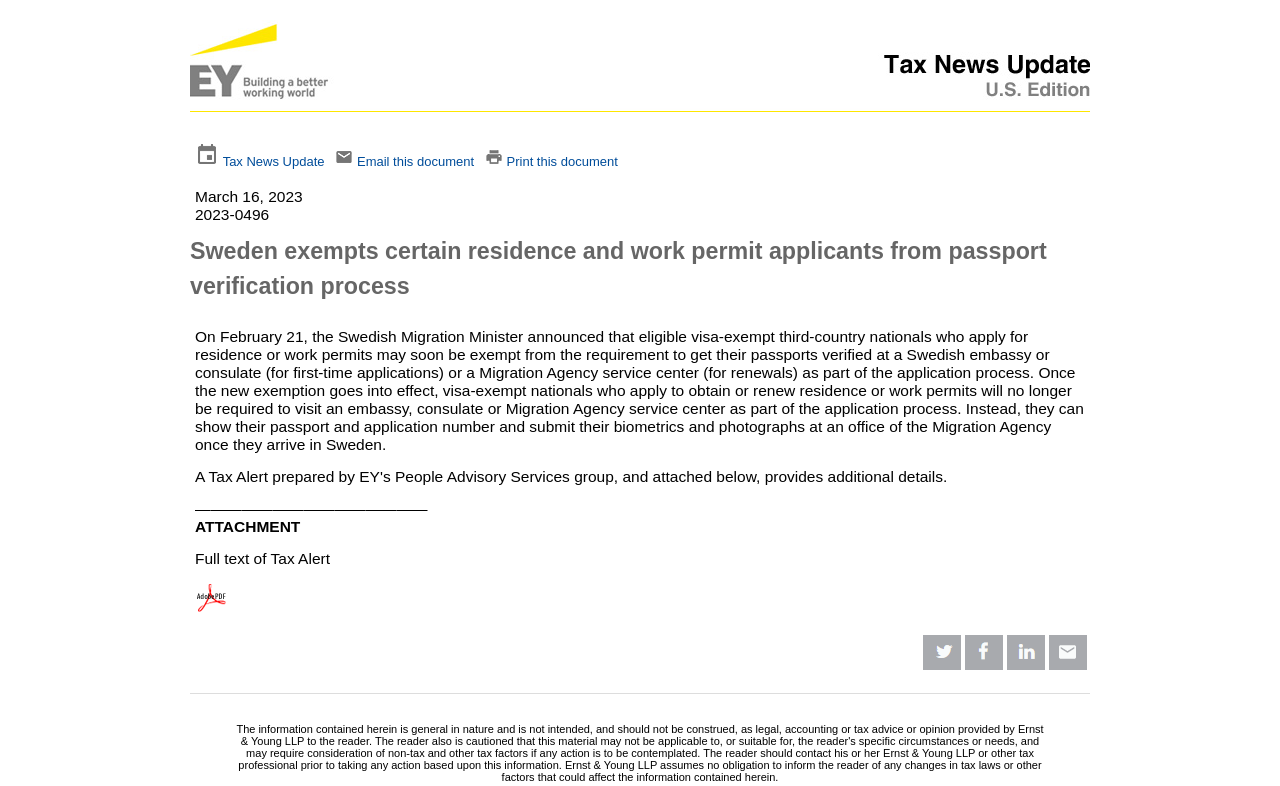Answer the question briefly using a single word or phrase: 
What is the name of the newsroom?

US Tax Newsroom